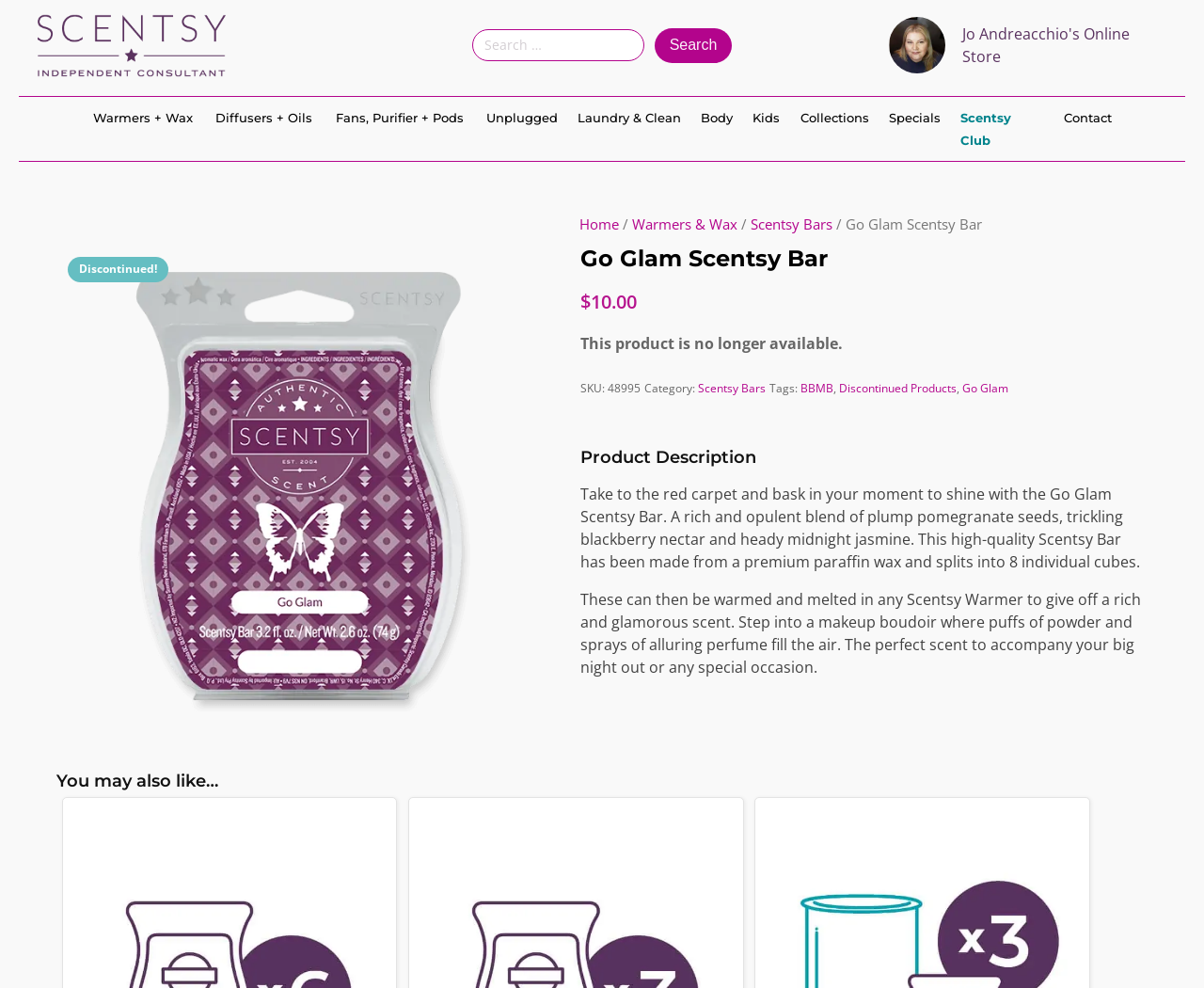Please answer the following question using a single word or phrase: What is the status of the product?

Discontinued